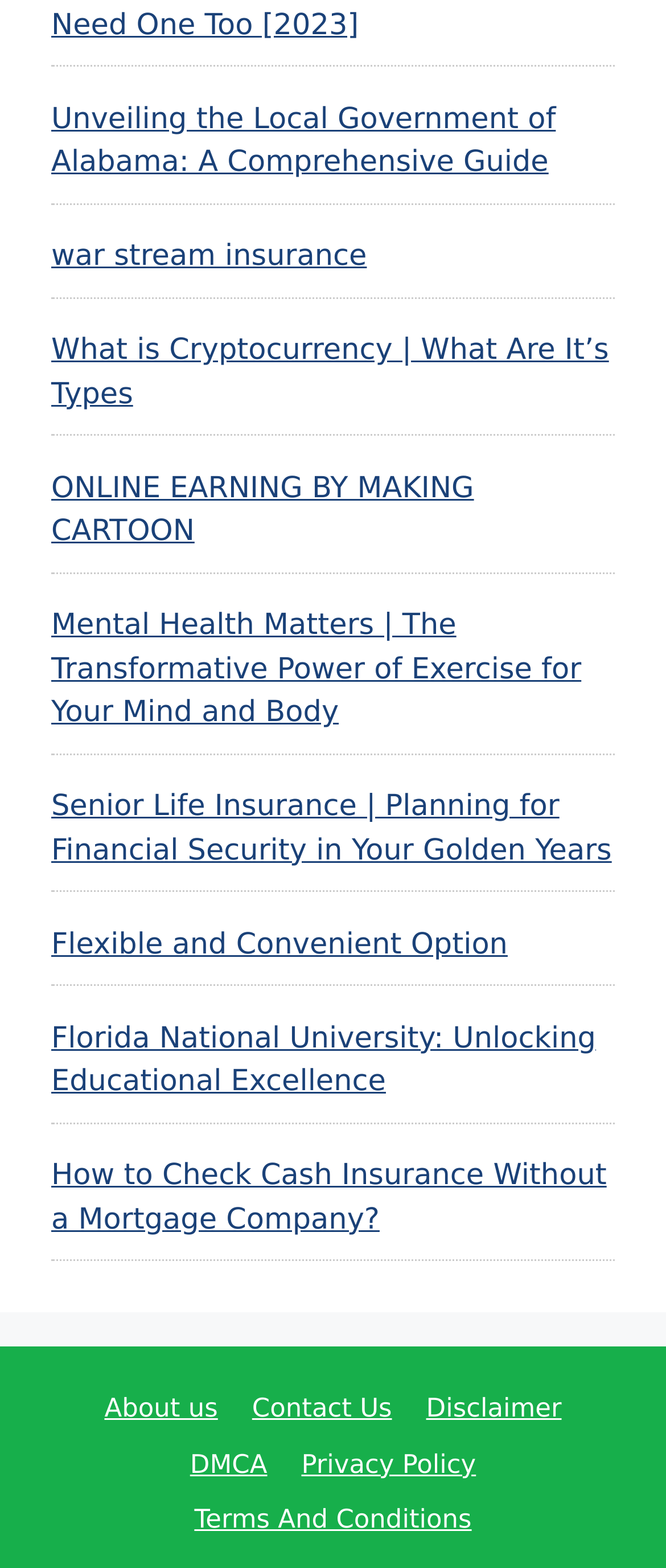Specify the bounding box coordinates of the area to click in order to follow the given instruction: "Read about Unveiling the Local Government of Alabama."

[0.077, 0.065, 0.834, 0.115]